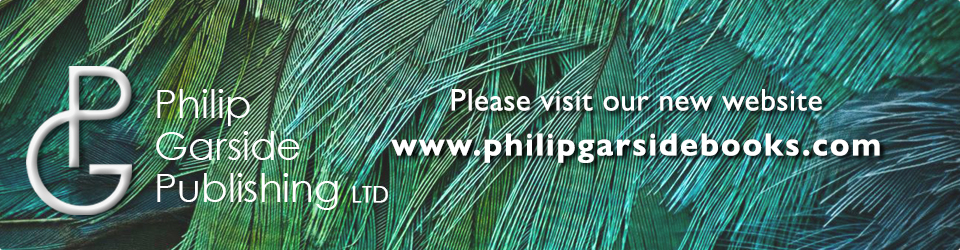Respond with a single word or phrase for the following question: 
What is the URL of the new website?

www.philipgarsidebooks.com